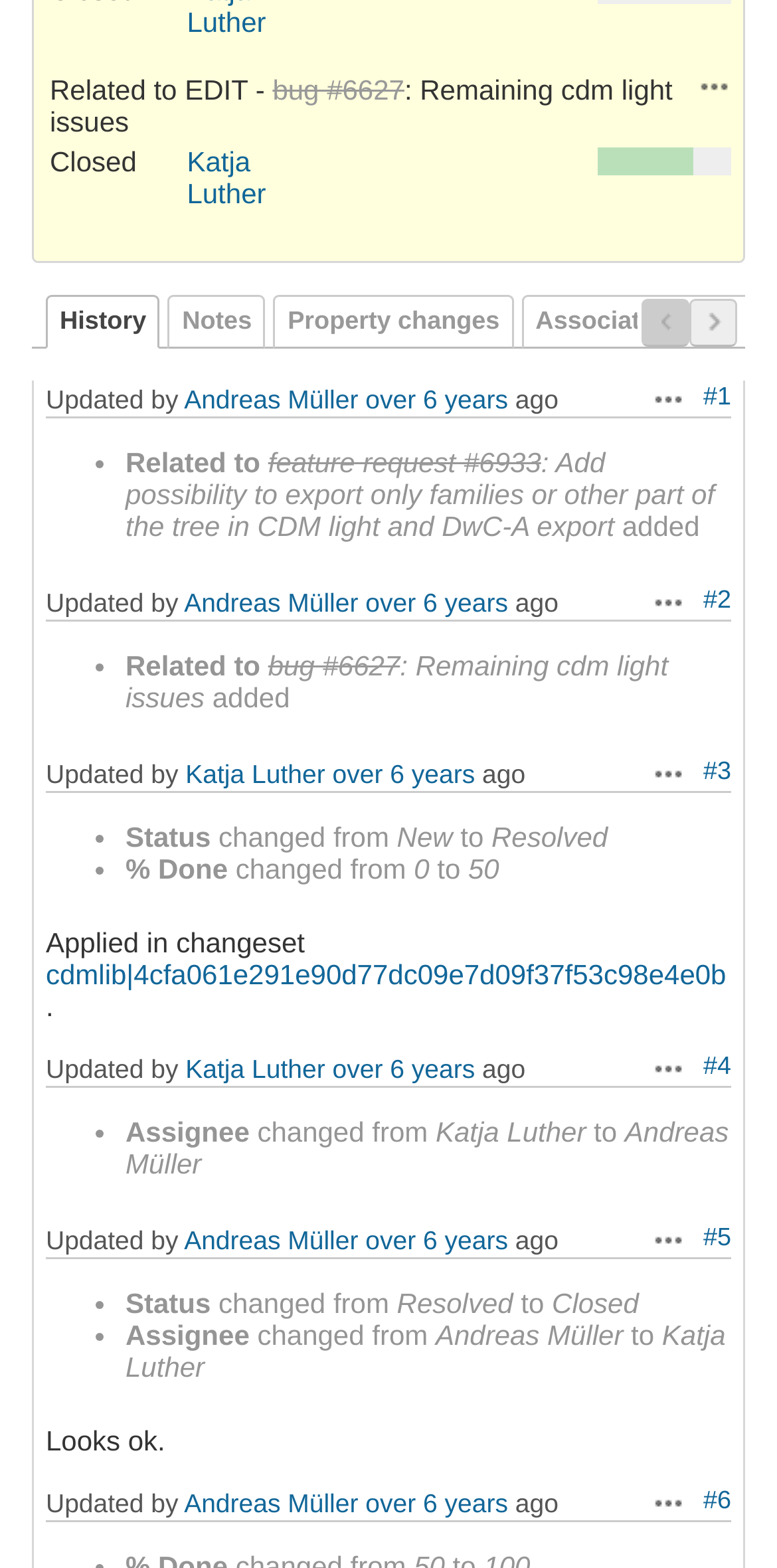What is the status of the issue 'Remaining cdm light issues'?
Refer to the image and provide a one-word or short phrase answer.

Resolved